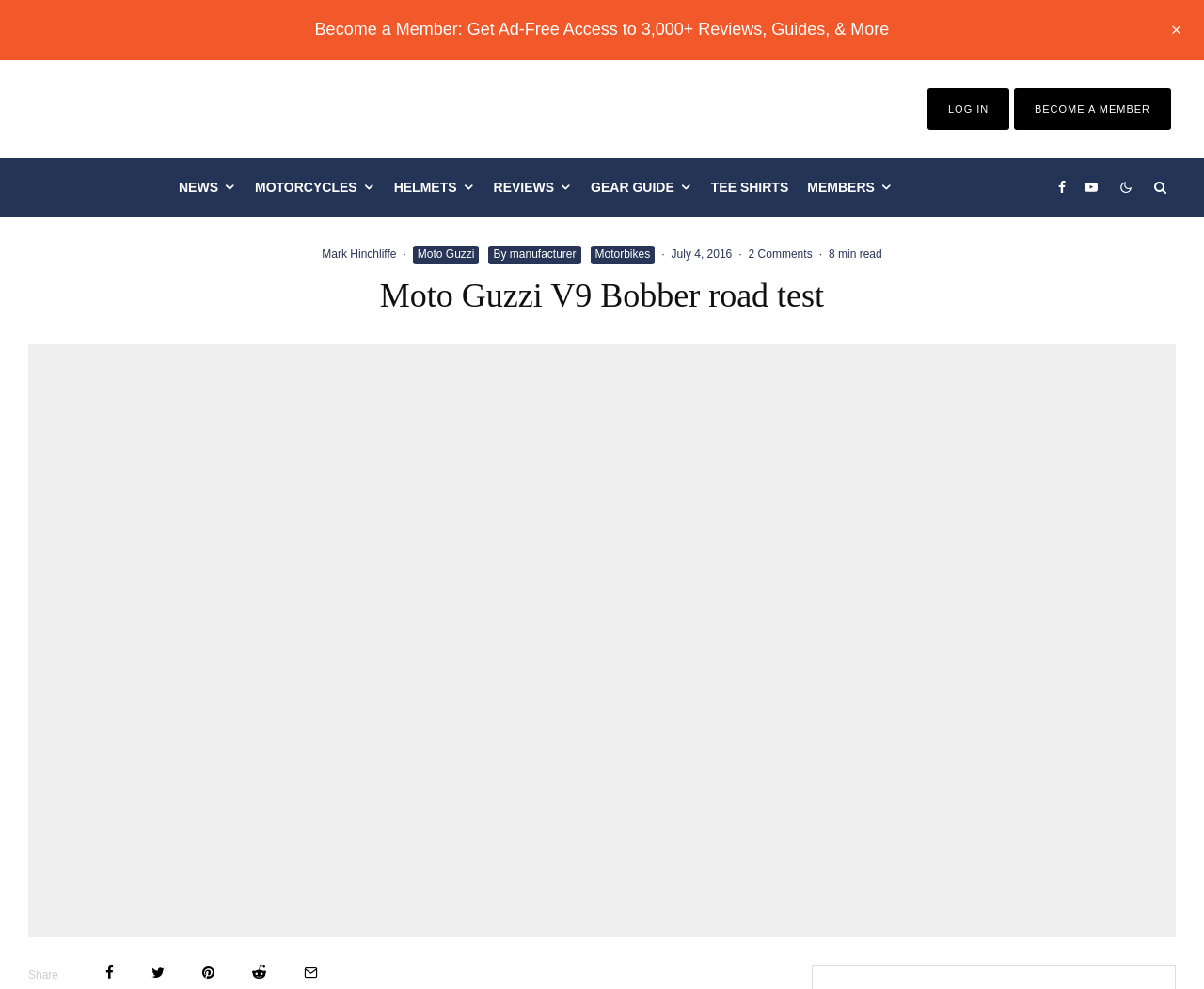How many comments are there on the article?
Use the information from the screenshot to give a comprehensive response to the question.

I found the answer by looking at the link '2 Comments' near the top of the page, which indicates the number of comments on the article.